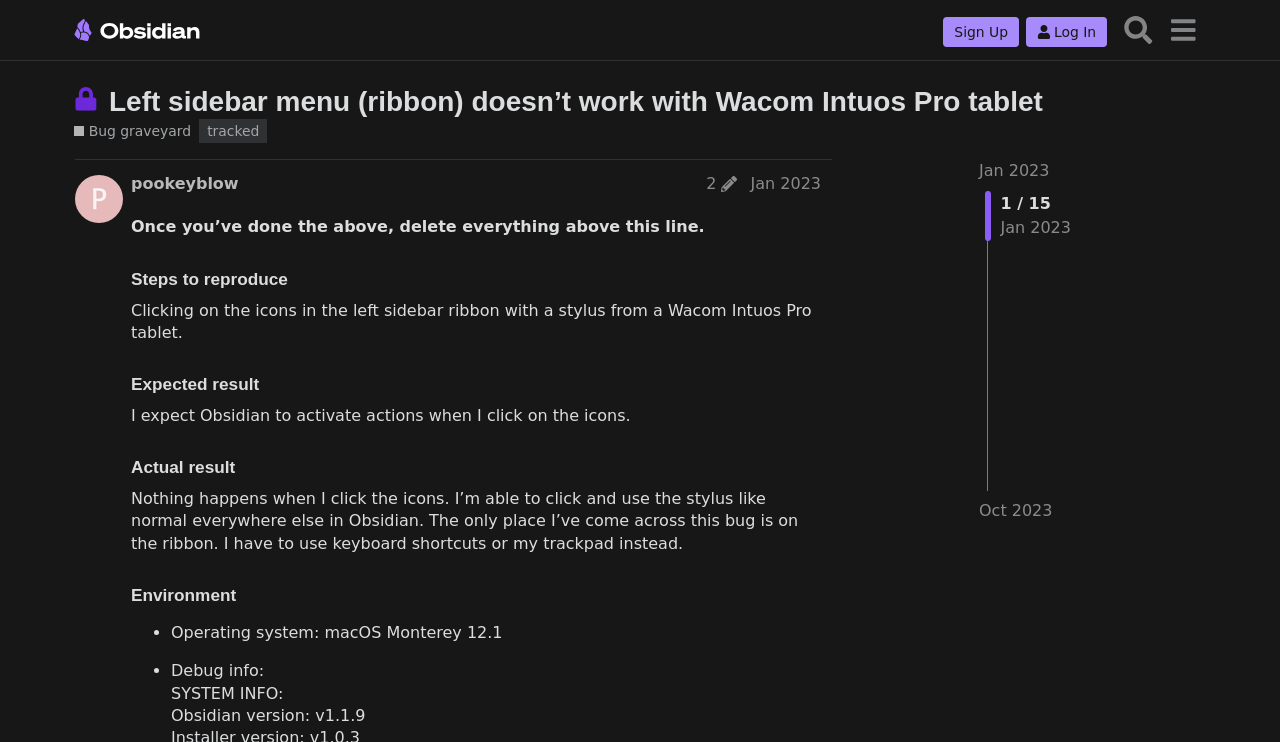Give a concise answer using only one word or phrase for this question:
What is the expected result of clicking on the icons?

Obsidian to activate actions